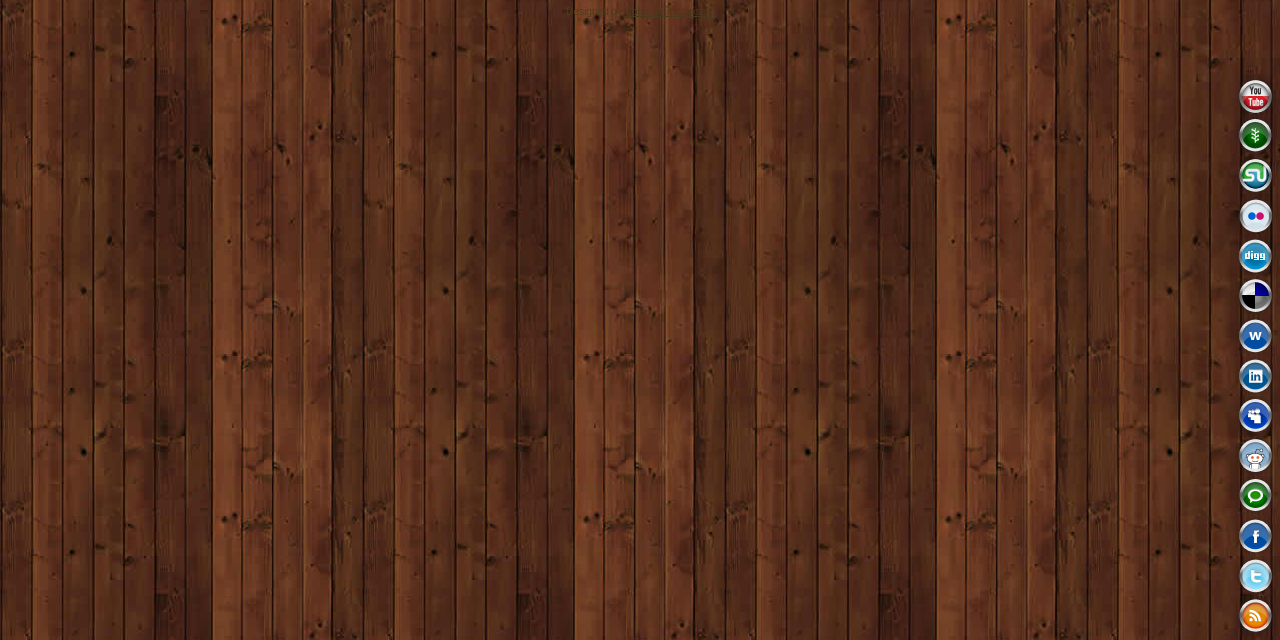Identify the bounding box of the HTML element described as: "Stumbleupon button".

[0.966, 0.244, 0.996, 0.305]